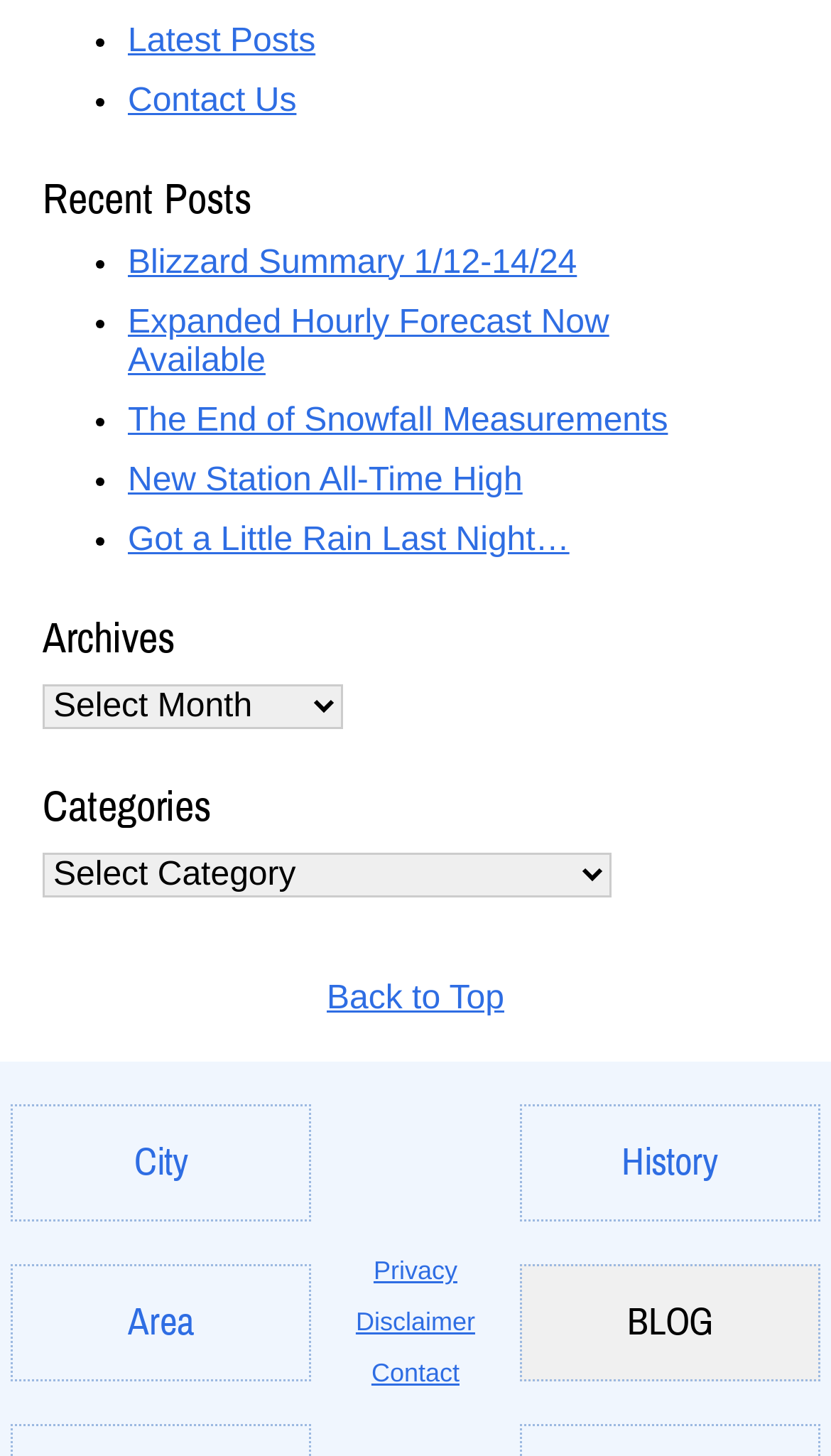What is the title of the second recent post?
Provide a thorough and detailed answer to the question.

I looked at the links under the 'Recent Posts' heading and found the second link, which is titled 'Blizzard Summary 1/12-14/24'.